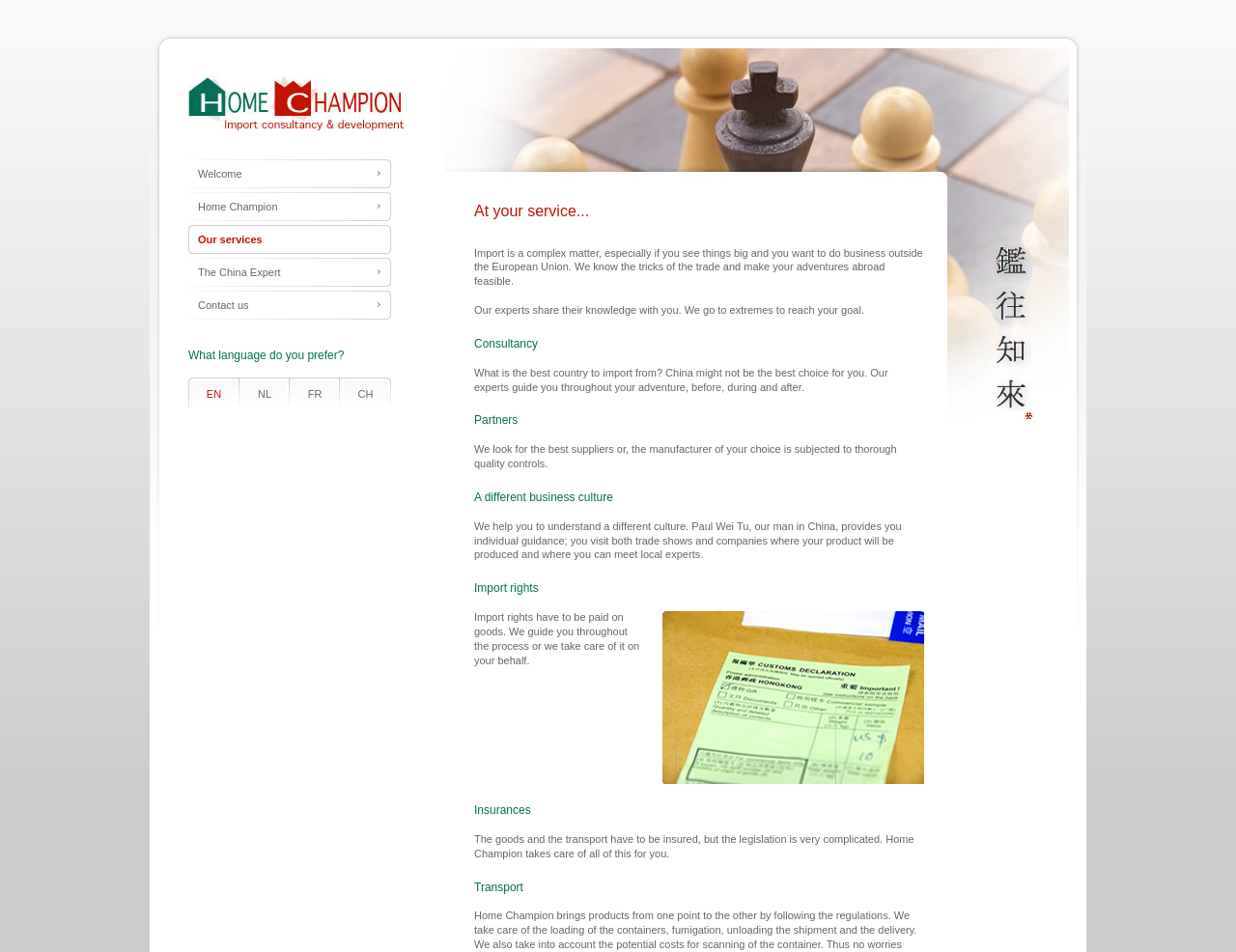Based on the element description: "Welcome", identify the bounding box coordinates for this UI element. The coordinates must be four float numbers between 0 and 1, listed as [left, top, right, bottom].

[0.16, 0.176, 0.196, 0.189]